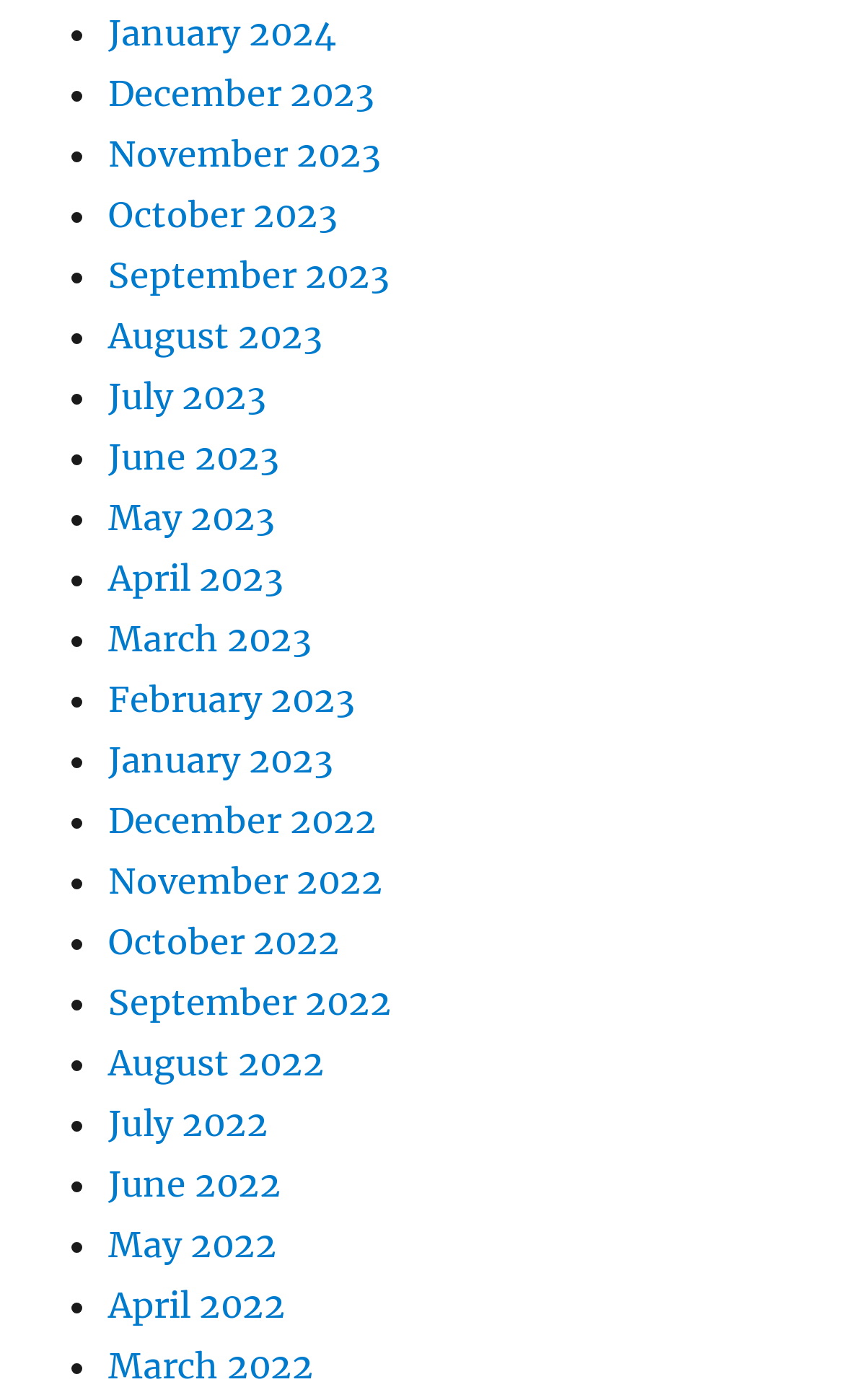Identify the bounding box coordinates for the element that needs to be clicked to fulfill this instruction: "View November 2023". Provide the coordinates in the format of four float numbers between 0 and 1: [left, top, right, bottom].

[0.128, 0.094, 0.451, 0.125]